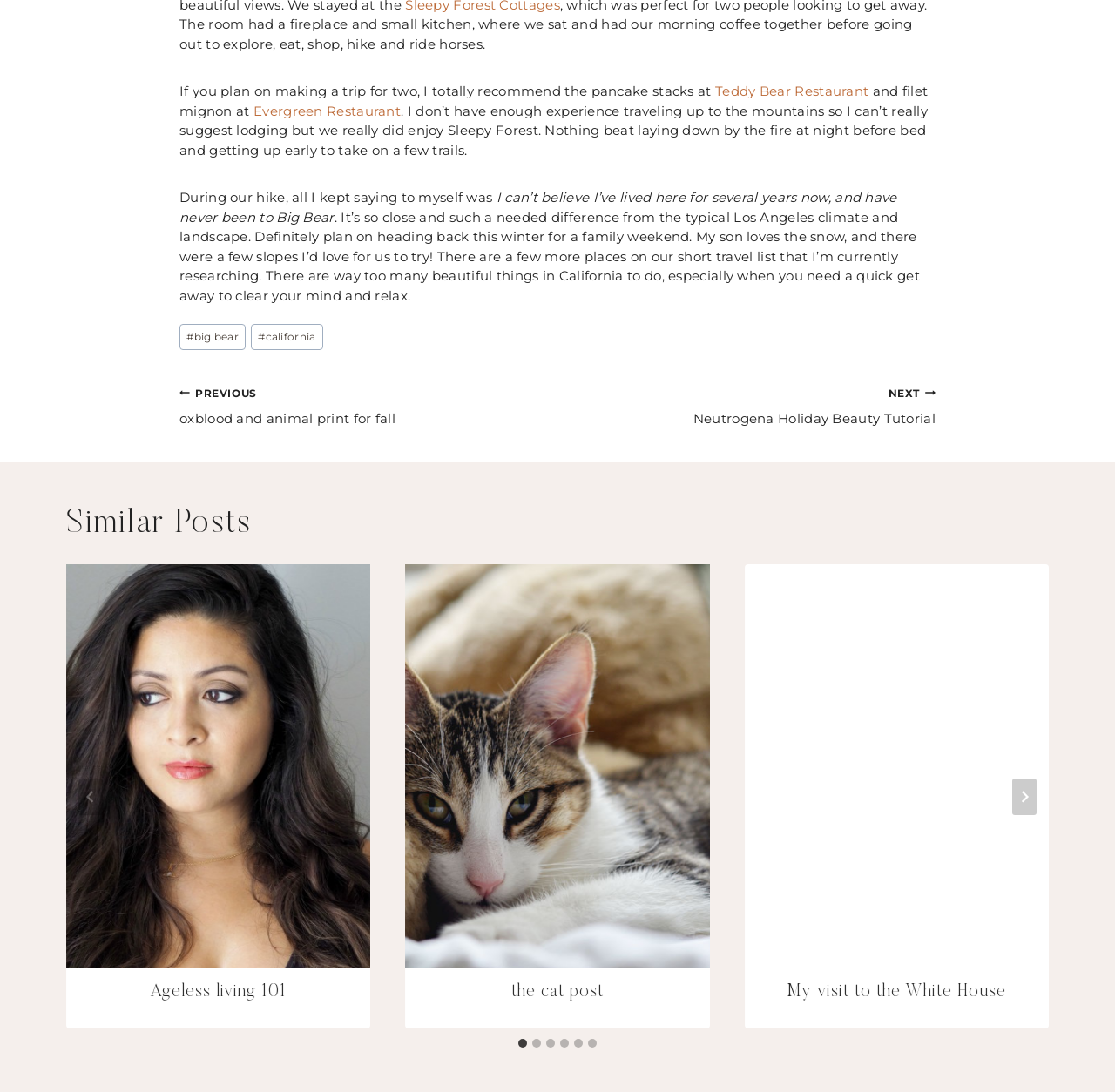Given the webpage screenshot and the description, determine the bounding box coordinates (top-left x, top-left y, bottom-right x, bottom-right y) that define the location of the UI element matching this description: Sports

None